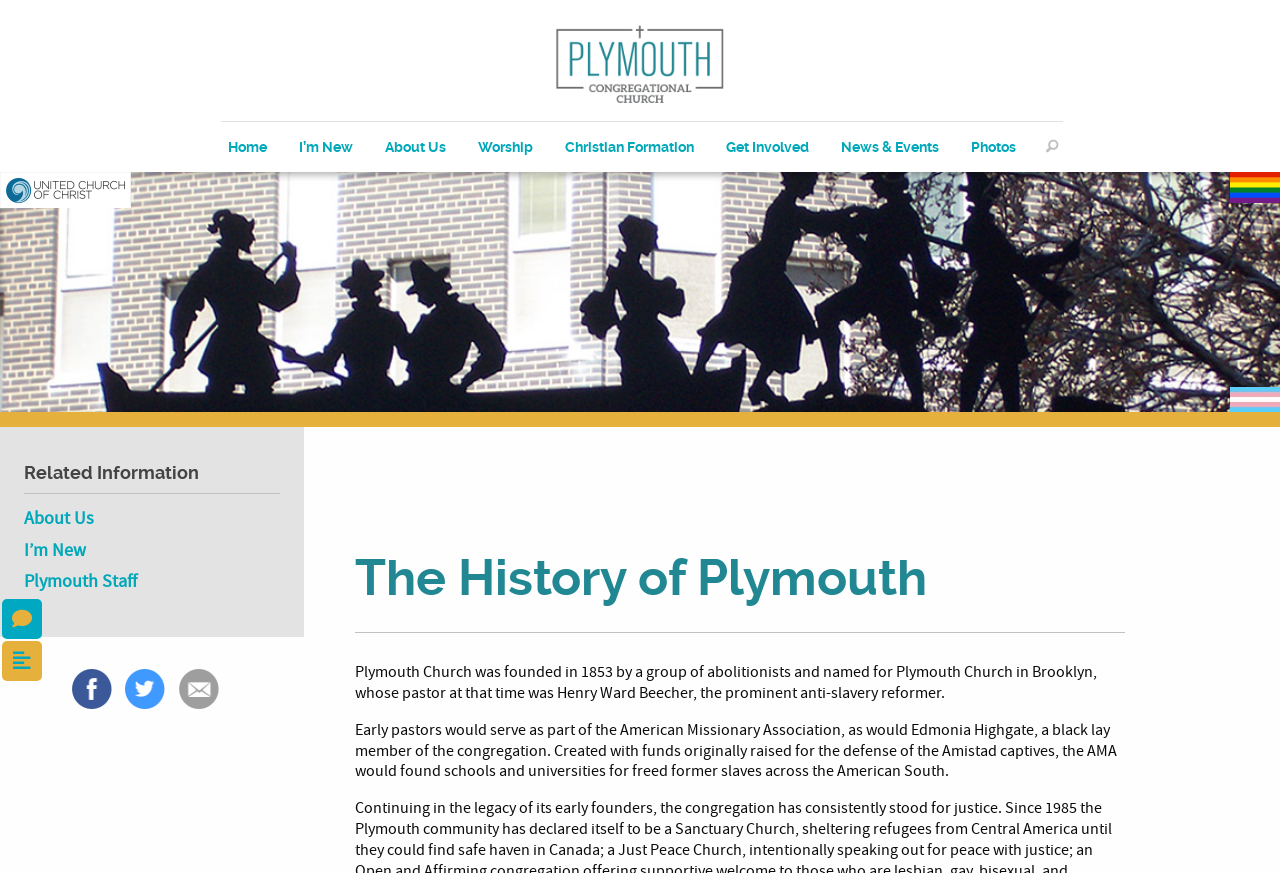Your task is to find and give the main heading text of the webpage.

The History of Plymouth